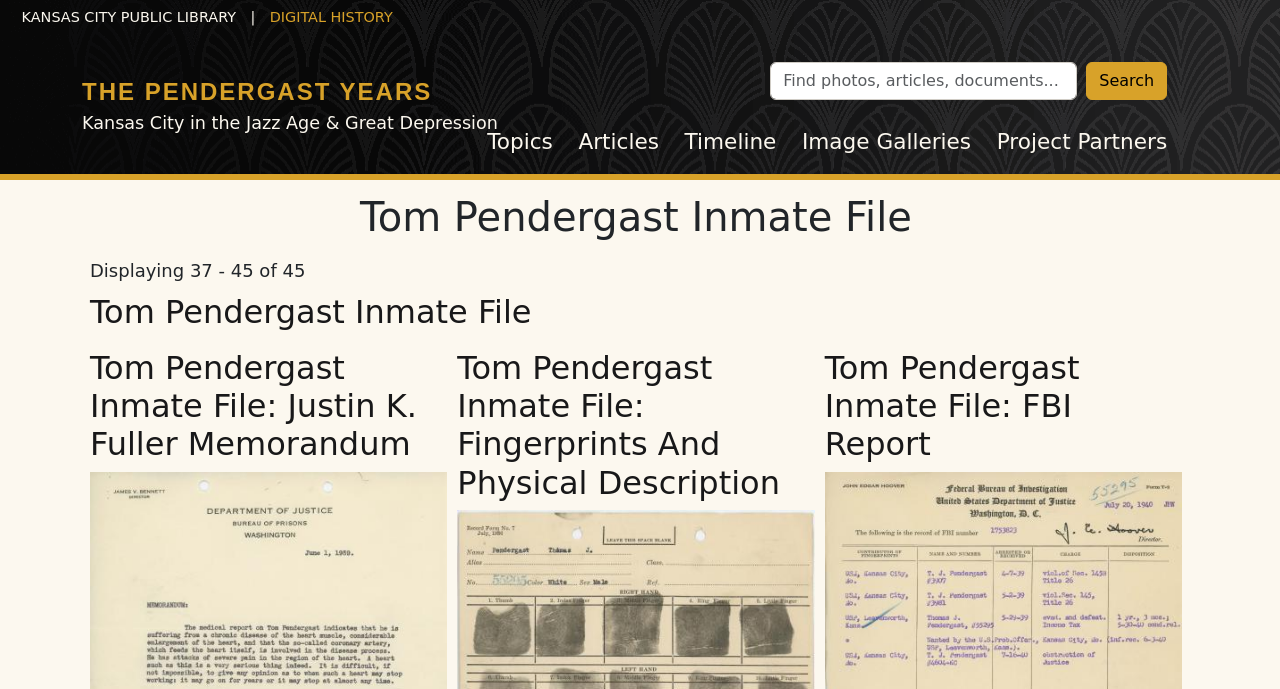Answer the question briefly using a single word or phrase: 
How many links are in the main navigation?

5